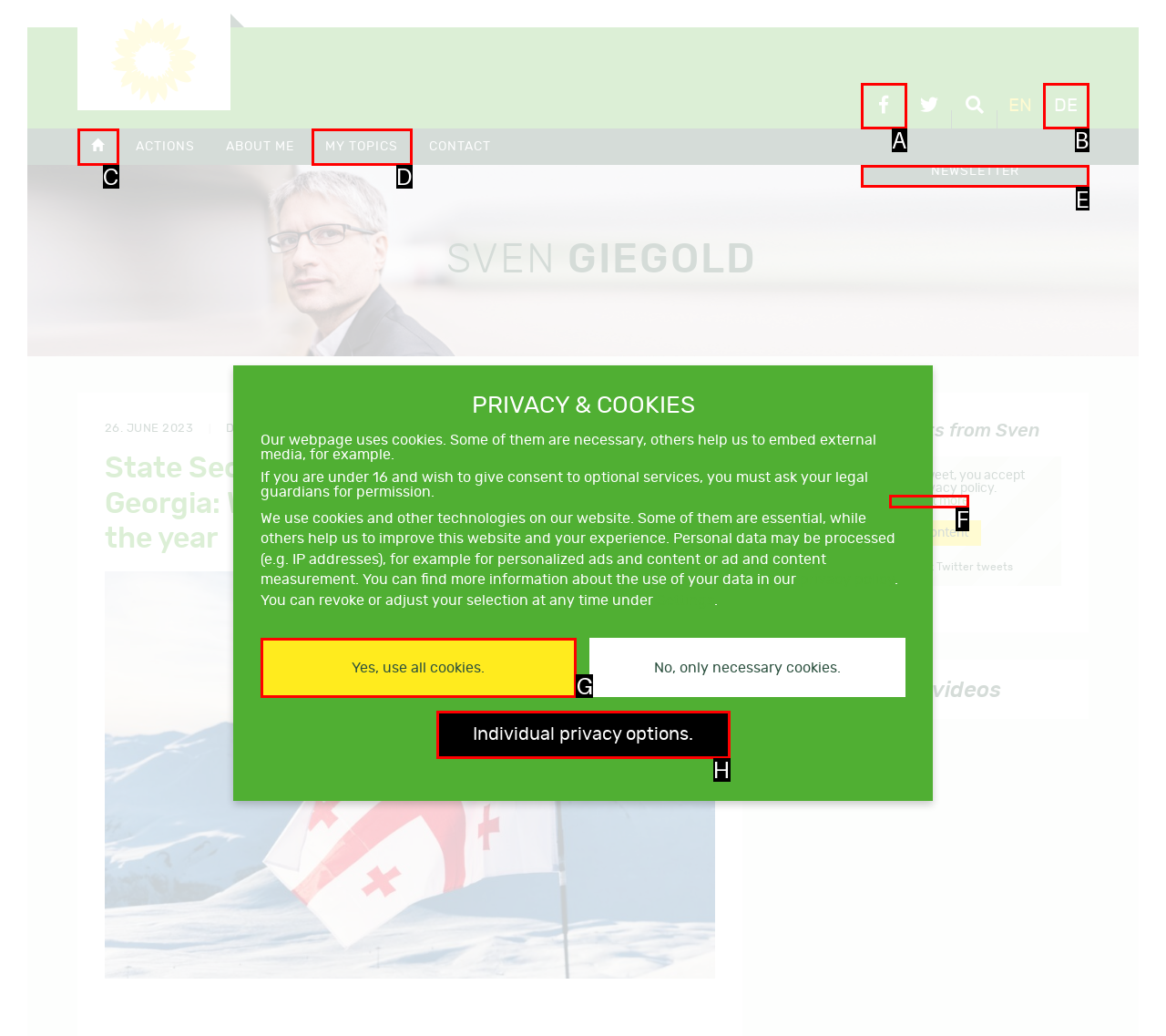Choose the HTML element that best fits the description: Newsletter. Answer with the option's letter directly.

E